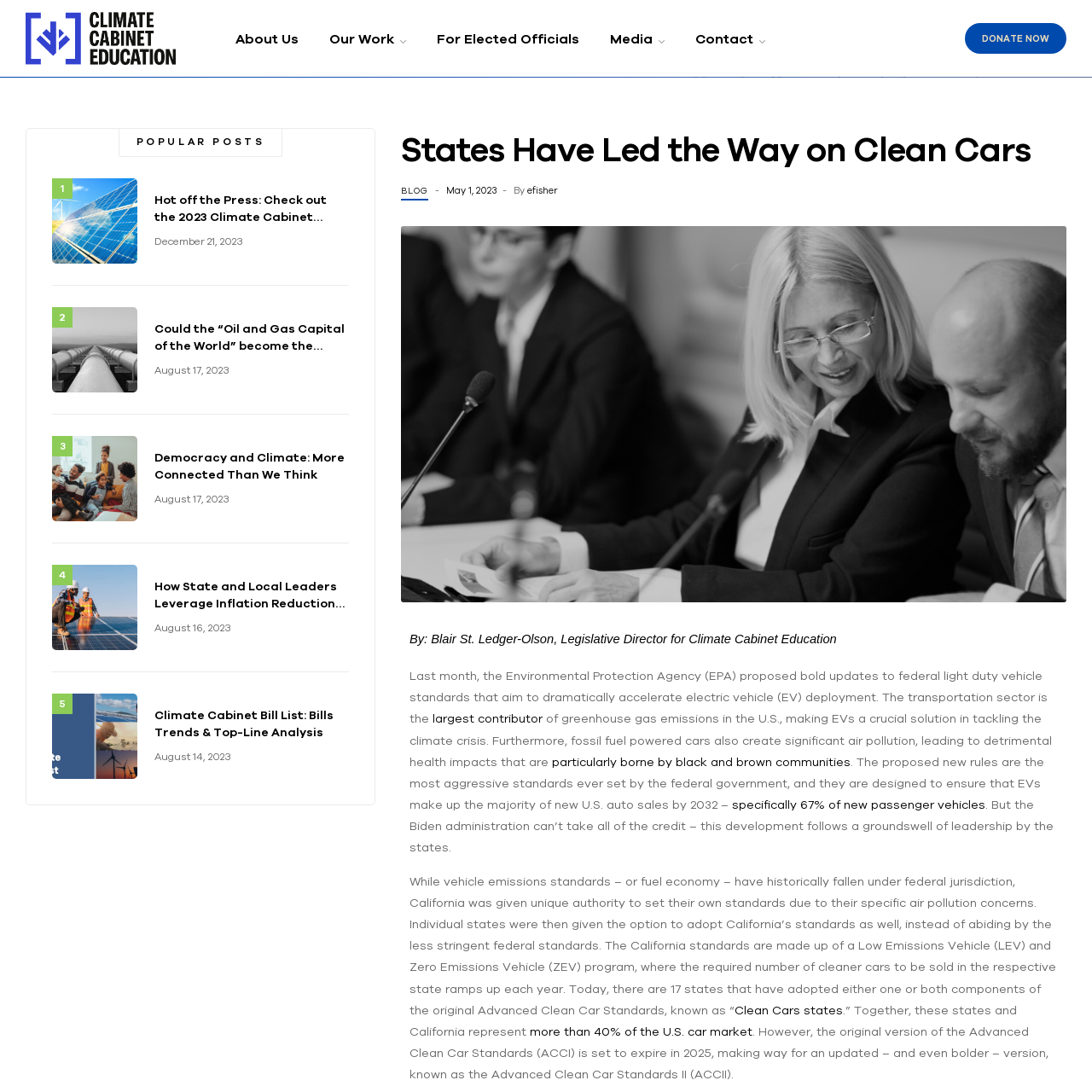What is the name of the organization?
We need a detailed and meticulous answer to the question.

I inferred this answer by looking at the logo and the navigation menu, which suggests that the webpage is related to Climate Cabinet Education. The logo is described as 'default-logo' and the navigation menu has links to 'About Us', 'Our Work', and other sections that are typical of an organization's website.